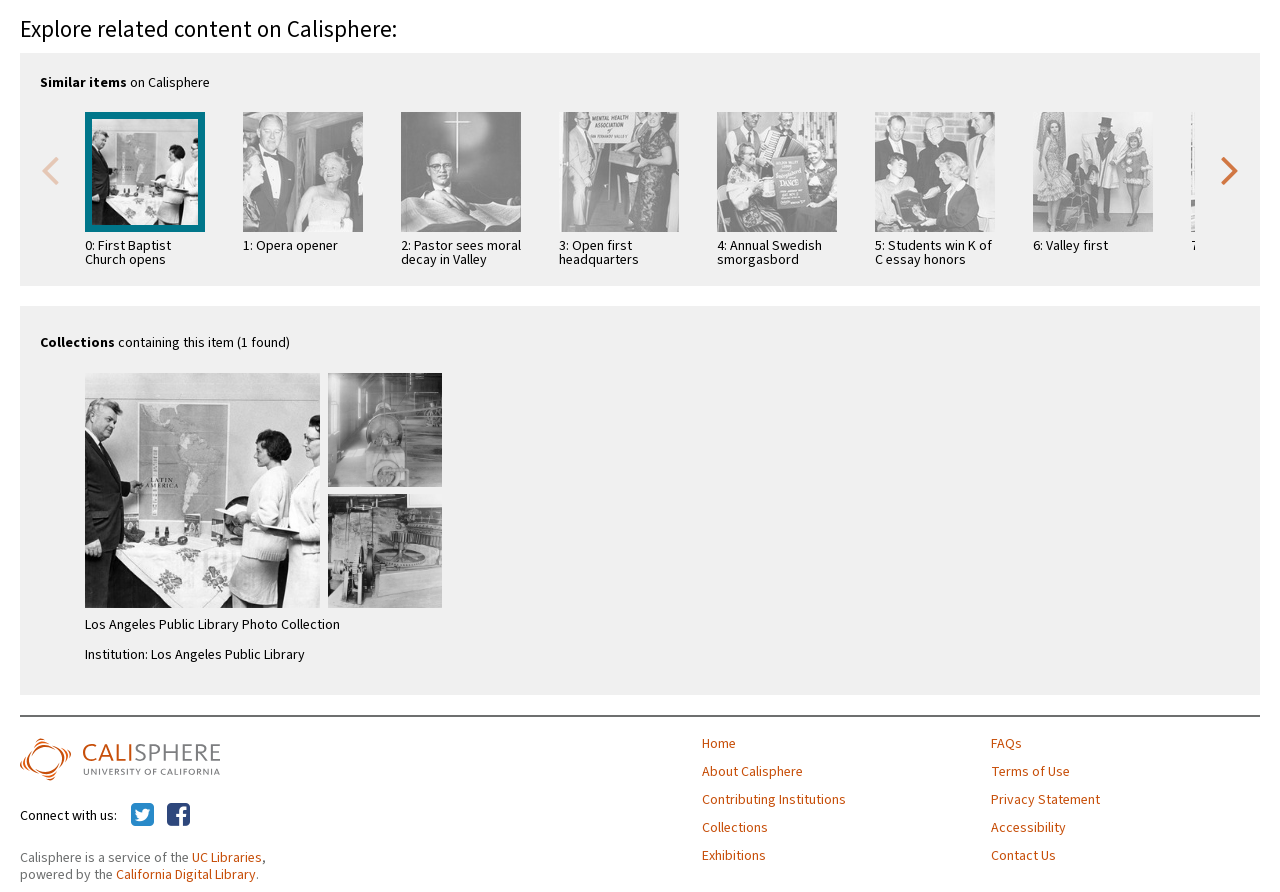Please determine the bounding box coordinates for the element that should be clicked to follow these instructions: "Visit the 'Los Angeles Public Library Photo Collection' institution".

[0.066, 0.395, 0.361, 0.757]